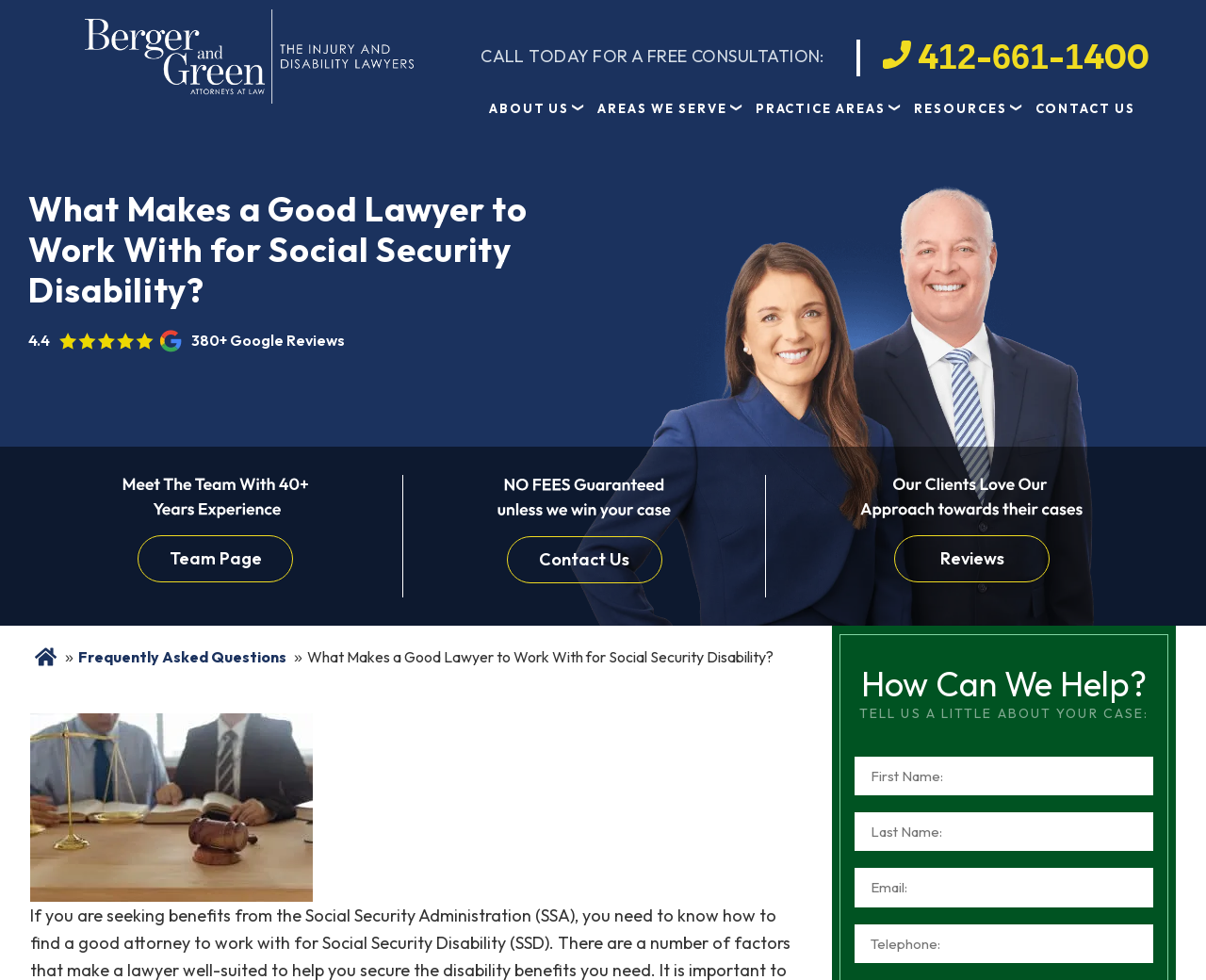Extract the bounding box coordinates for the UI element described as: "Resources".

[0.746, 0.093, 0.846, 0.129]